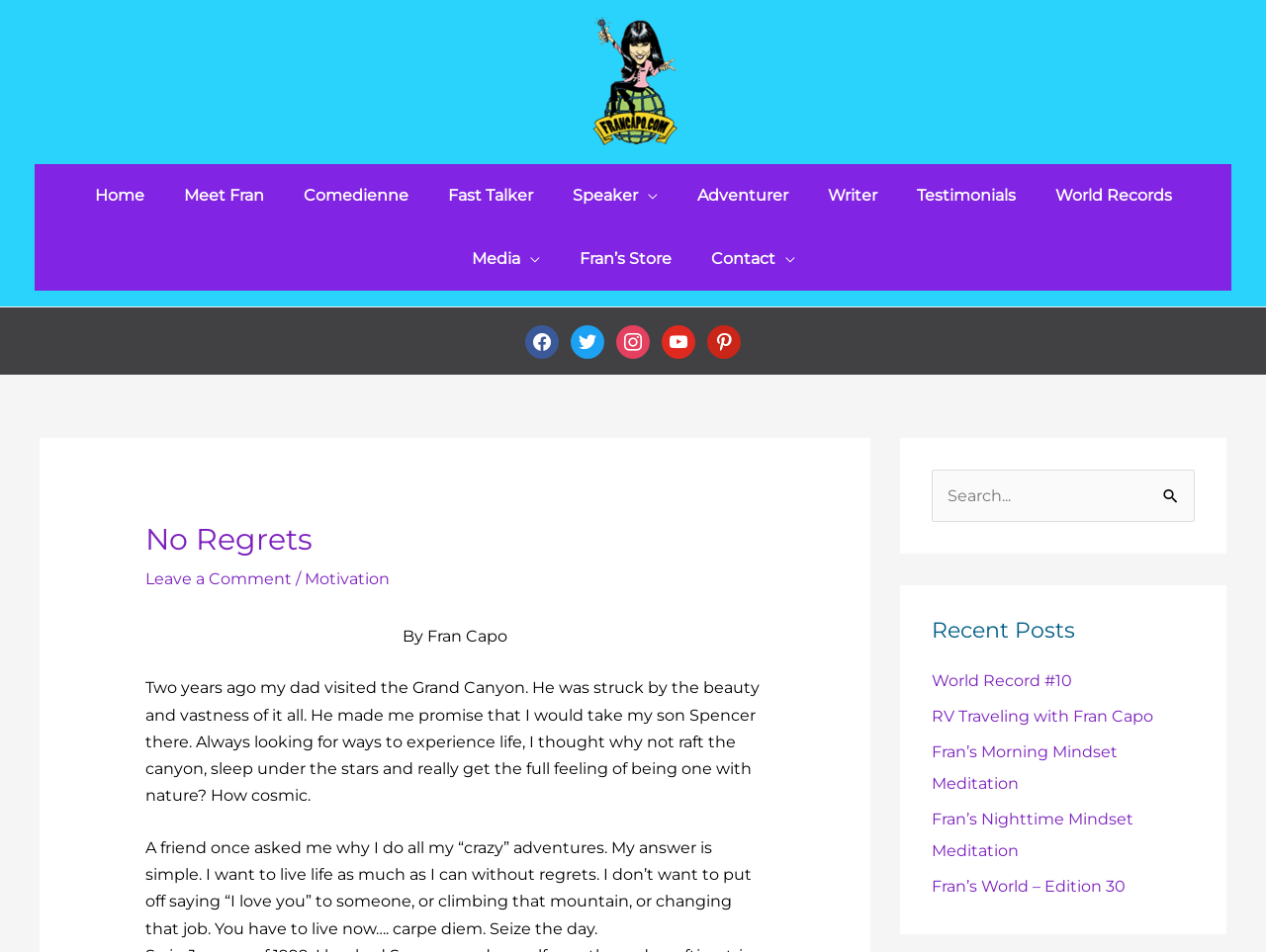How many social media links are present?
Based on the image, answer the question with as much detail as possible.

The social media links are present in the middle section of the webpage, and they are Facebook, Twitter, Instagram, YouTube, and Pinterest. I counted these links by looking at the icons and the text associated with each link.